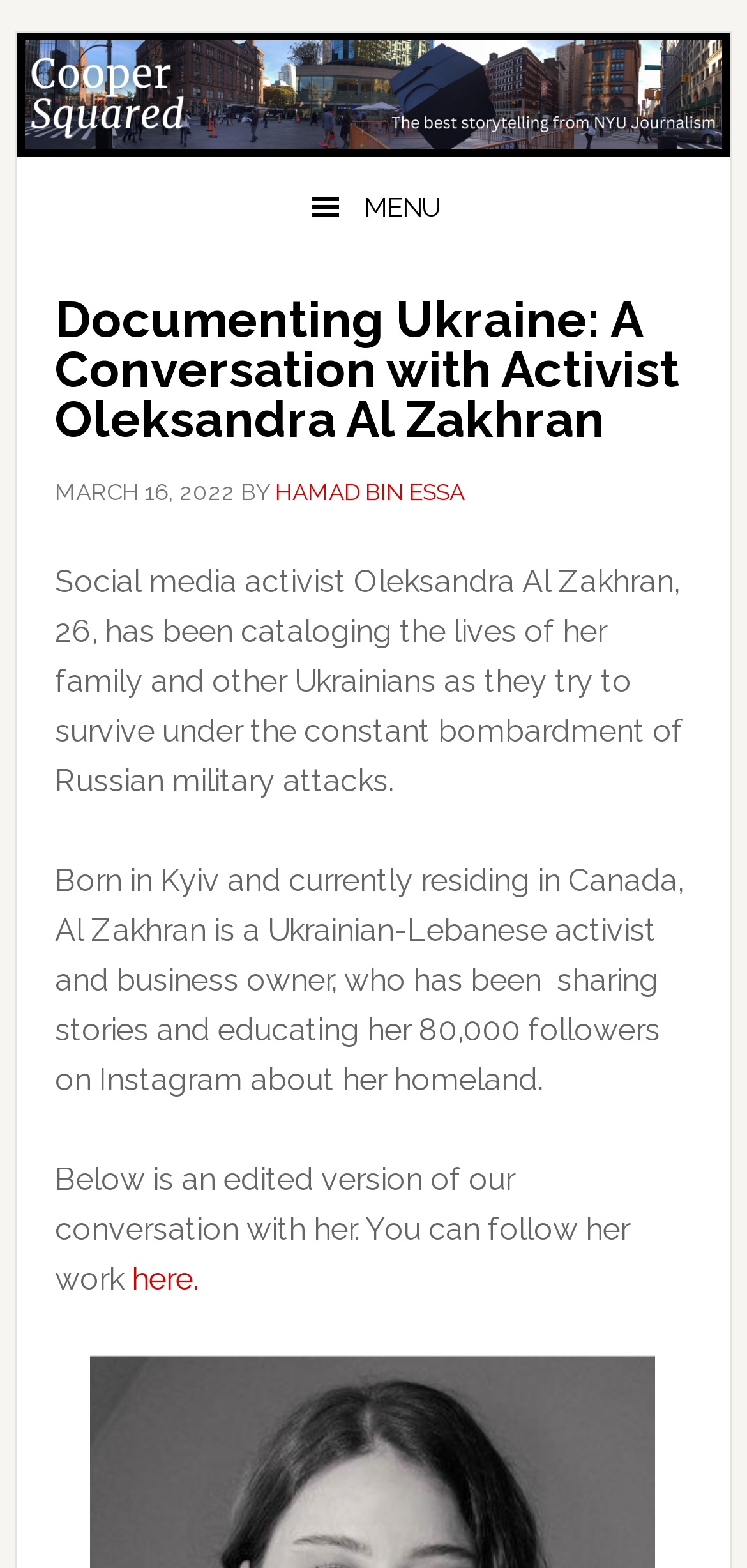Provide the bounding box coordinates of the HTML element described by the text: "Hamad Bin Essa".

[0.369, 0.305, 0.623, 0.322]